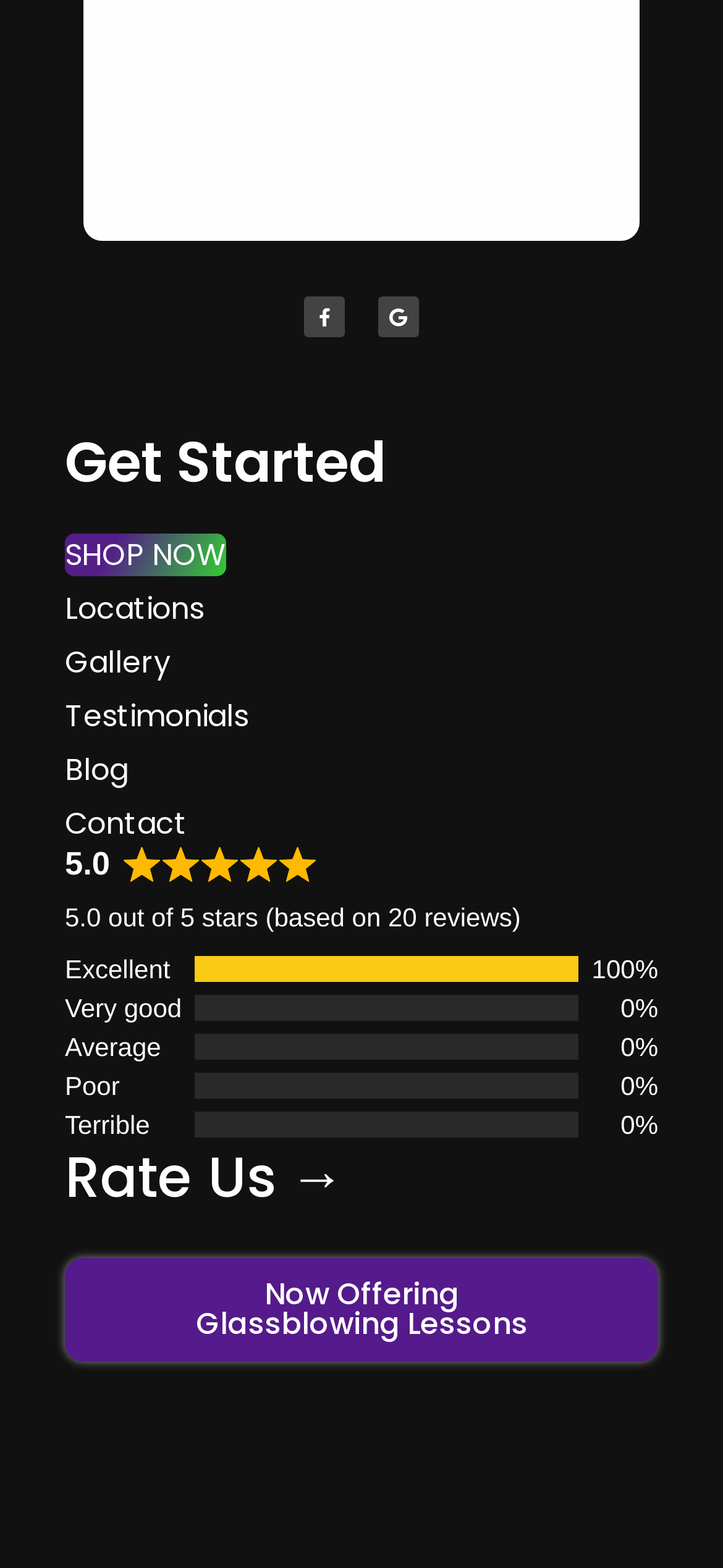Please specify the bounding box coordinates of the clickable region to carry out the following instruction: "Click on Facebook link". The coordinates should be four float numbers between 0 and 1, in the format [left, top, right, bottom].

[0.421, 0.189, 0.477, 0.215]